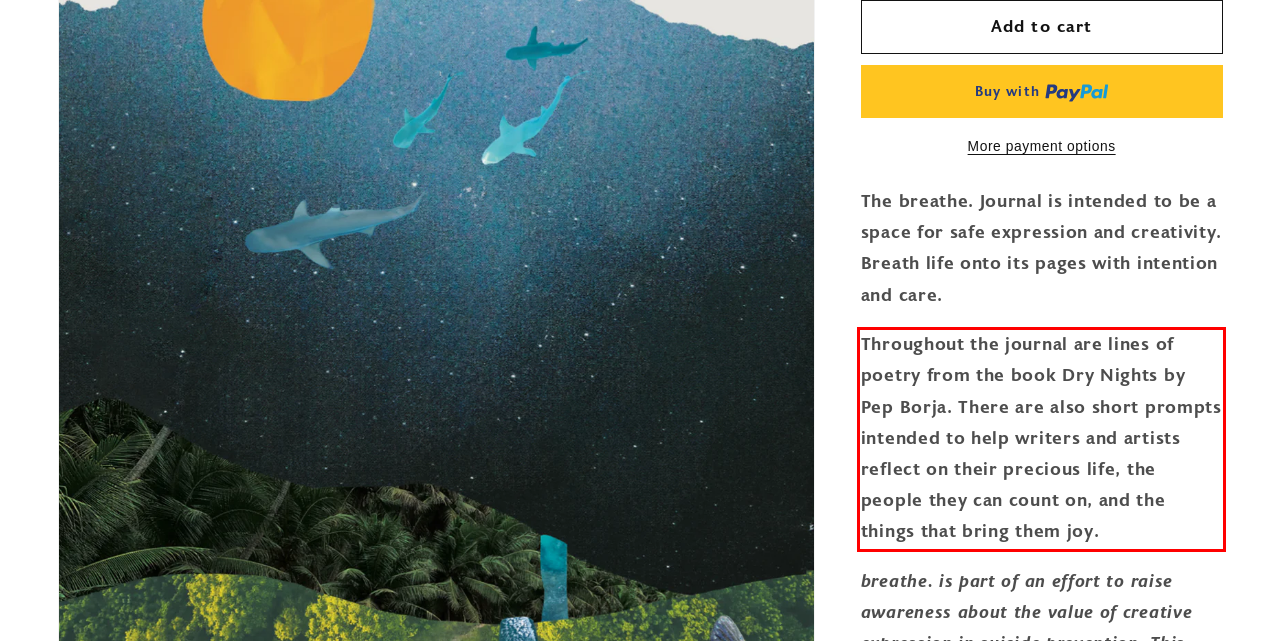Identify the red bounding box in the webpage screenshot and perform OCR to generate the text content enclosed.

Throughout the journal are lines of poetry from the book Dry Nights by Pep Borja. There are also short prompts intended to help writers and artists reflect on their precious life, the people they can count on, and the things that bring them joy.